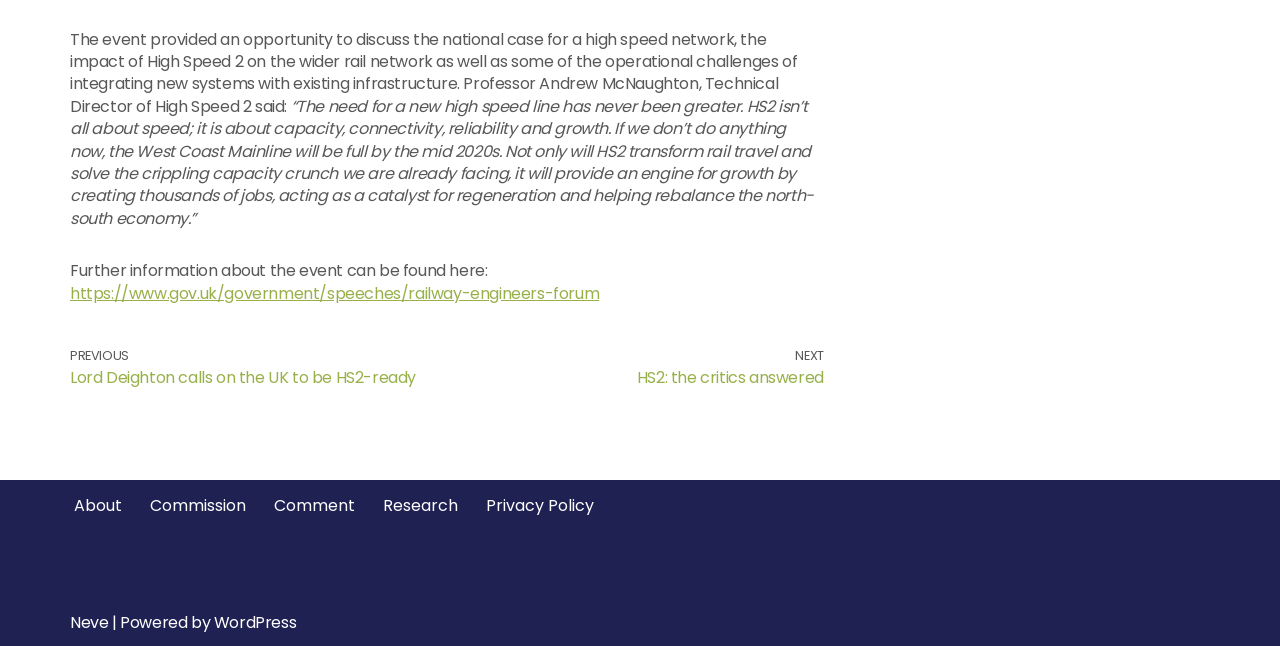Locate the bounding box coordinates of the clickable region to complete the following instruction: "Check the Privacy Policy."

[0.38, 0.761, 0.464, 0.802]